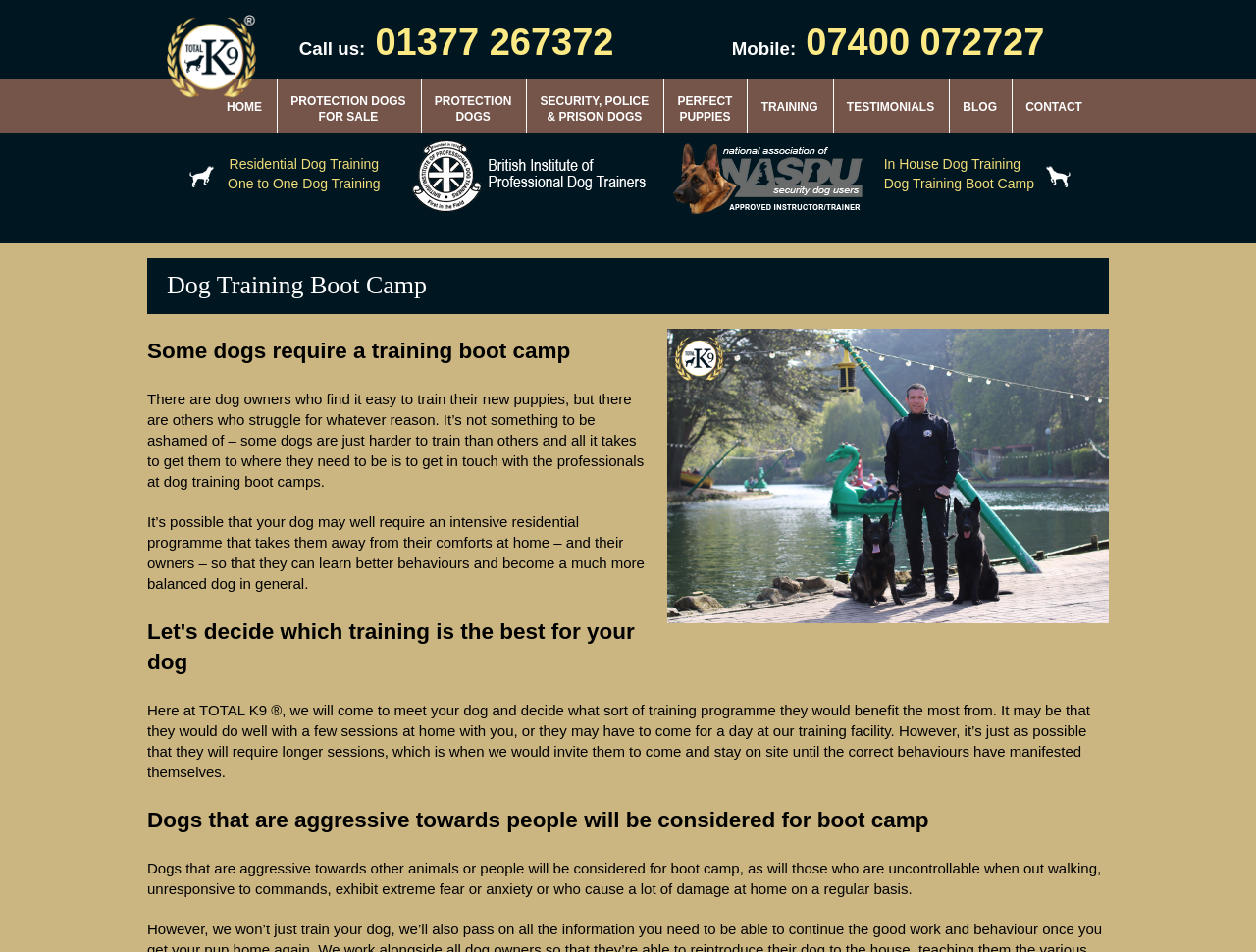Refer to the image and offer a detailed explanation in response to the question: What is the name of the organization offering dog training?

The name of the organization offering dog training is TOTAL K9, which is prominently displayed on the webpage as the logo and in the text.